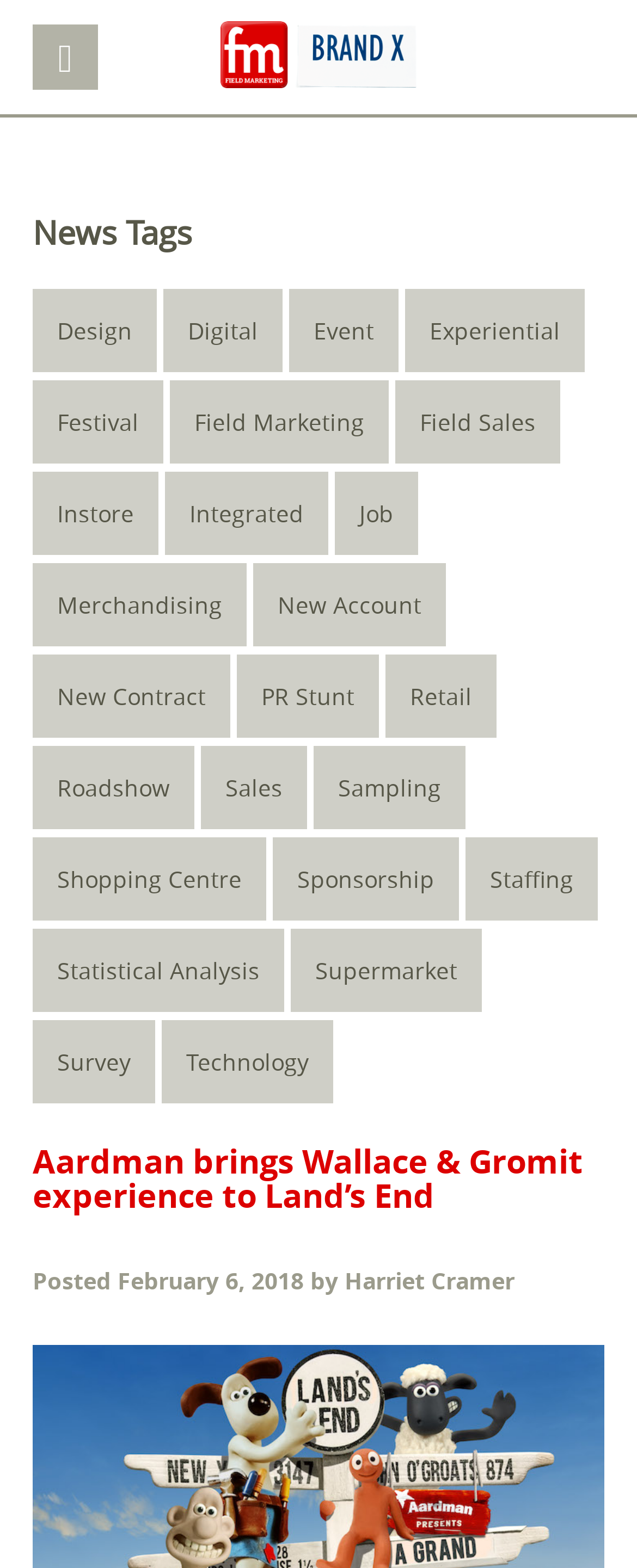Determine the bounding box coordinates for the region that must be clicked to execute the following instruction: "Explore Design".

[0.051, 0.184, 0.246, 0.237]